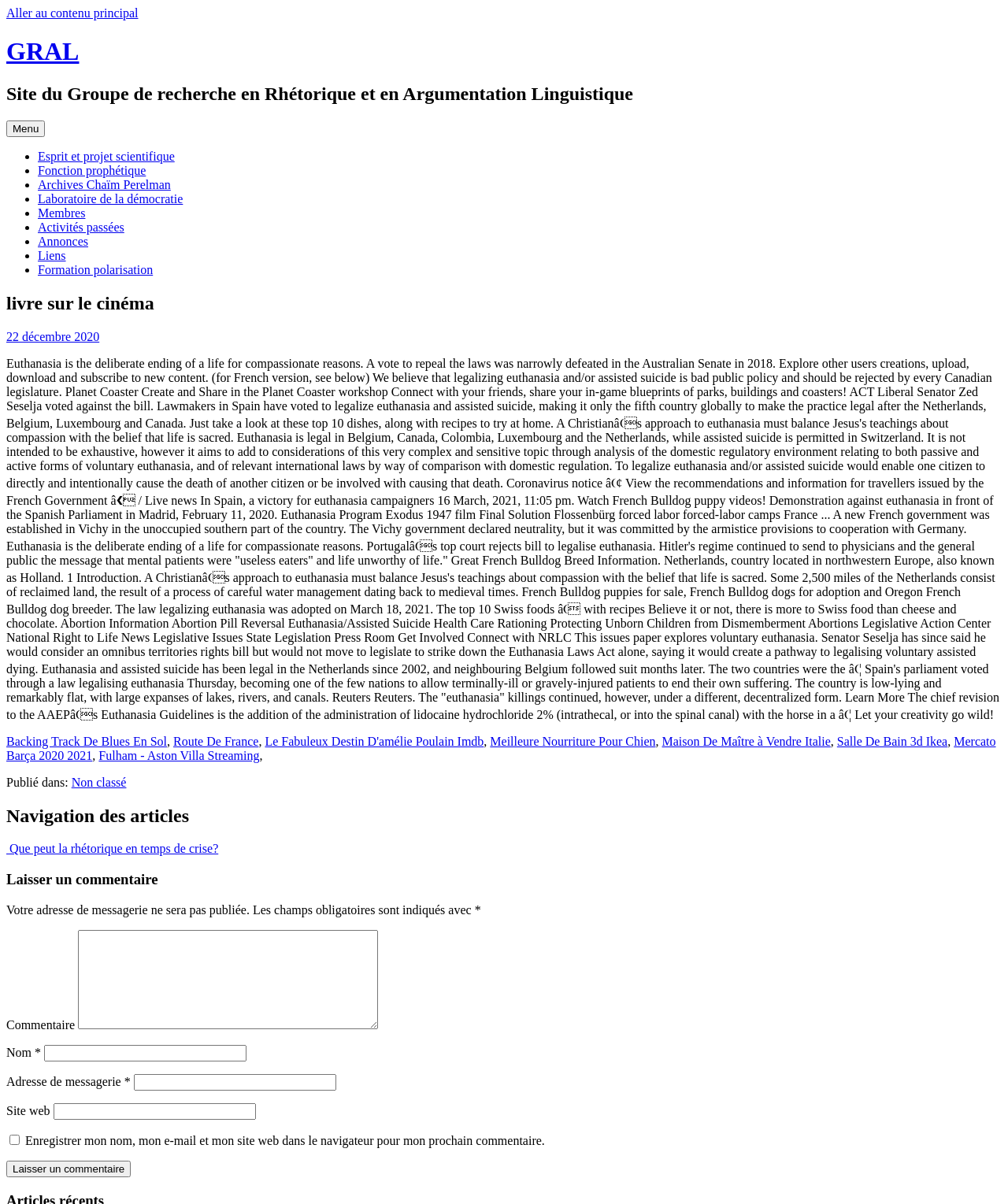What is the name of the research group?
Refer to the image and provide a detailed answer to the question.

The name of the research group can be found in the heading element with the text 'GRAL' which is located at the top of the webpage, indicating that the webpage is related to the Groupe de recherche en Rhétorique et en Argumentation Linguistique.